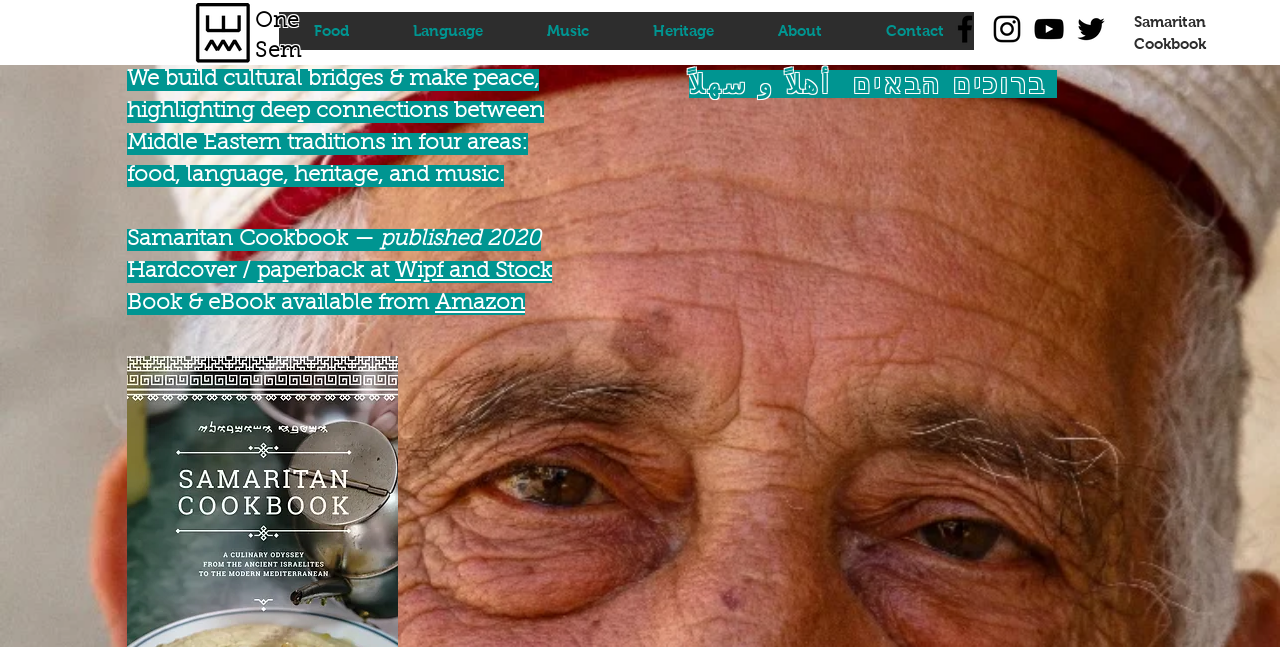Locate the bounding box coordinates of the clickable part needed for the task: "Read about Samaritan Cookbook".

[0.886, 0.017, 1.0, 0.085]